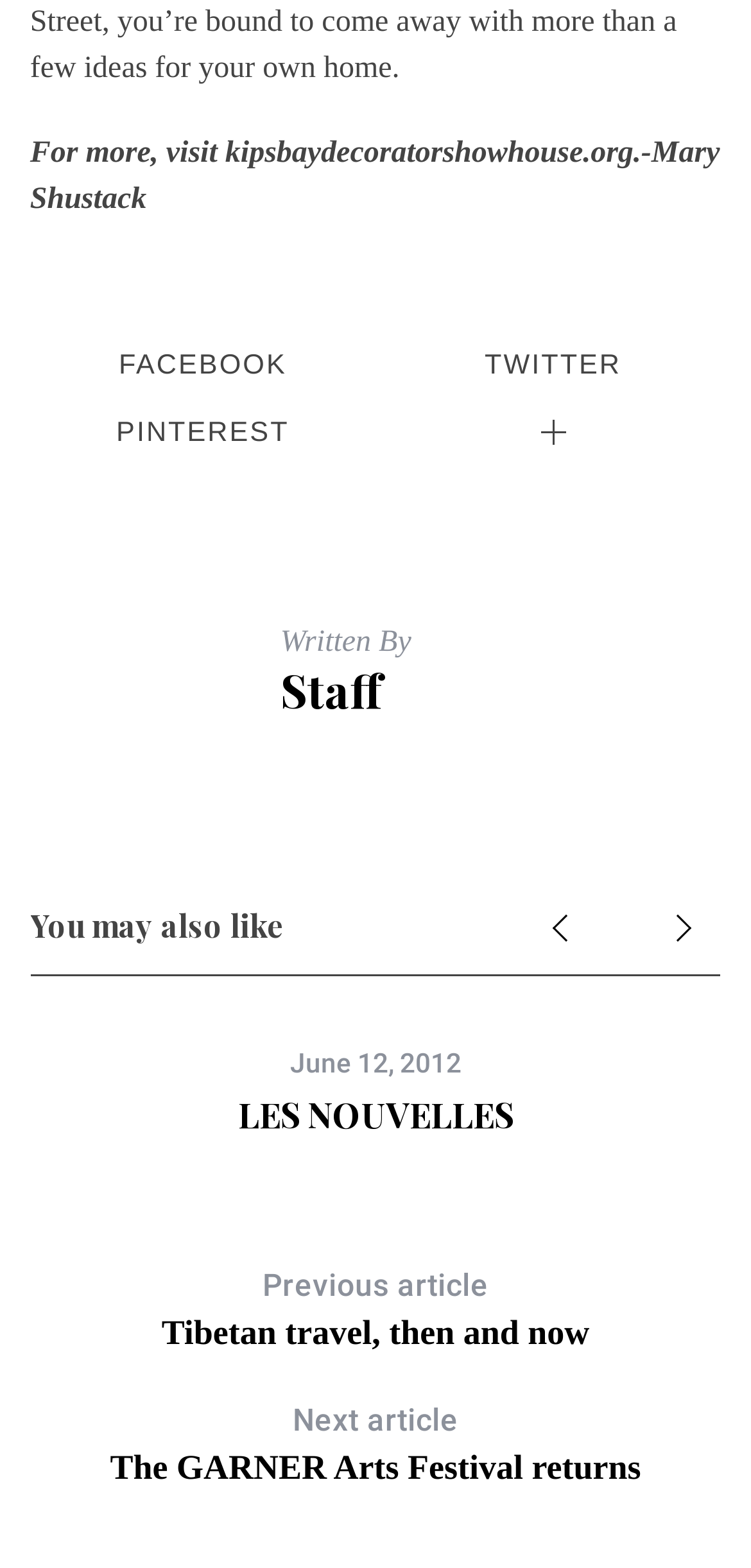Could you provide the bounding box coordinates for the portion of the screen to click to complete this instruction: "Visit Facebook"?

[0.04, 0.216, 0.5, 0.252]